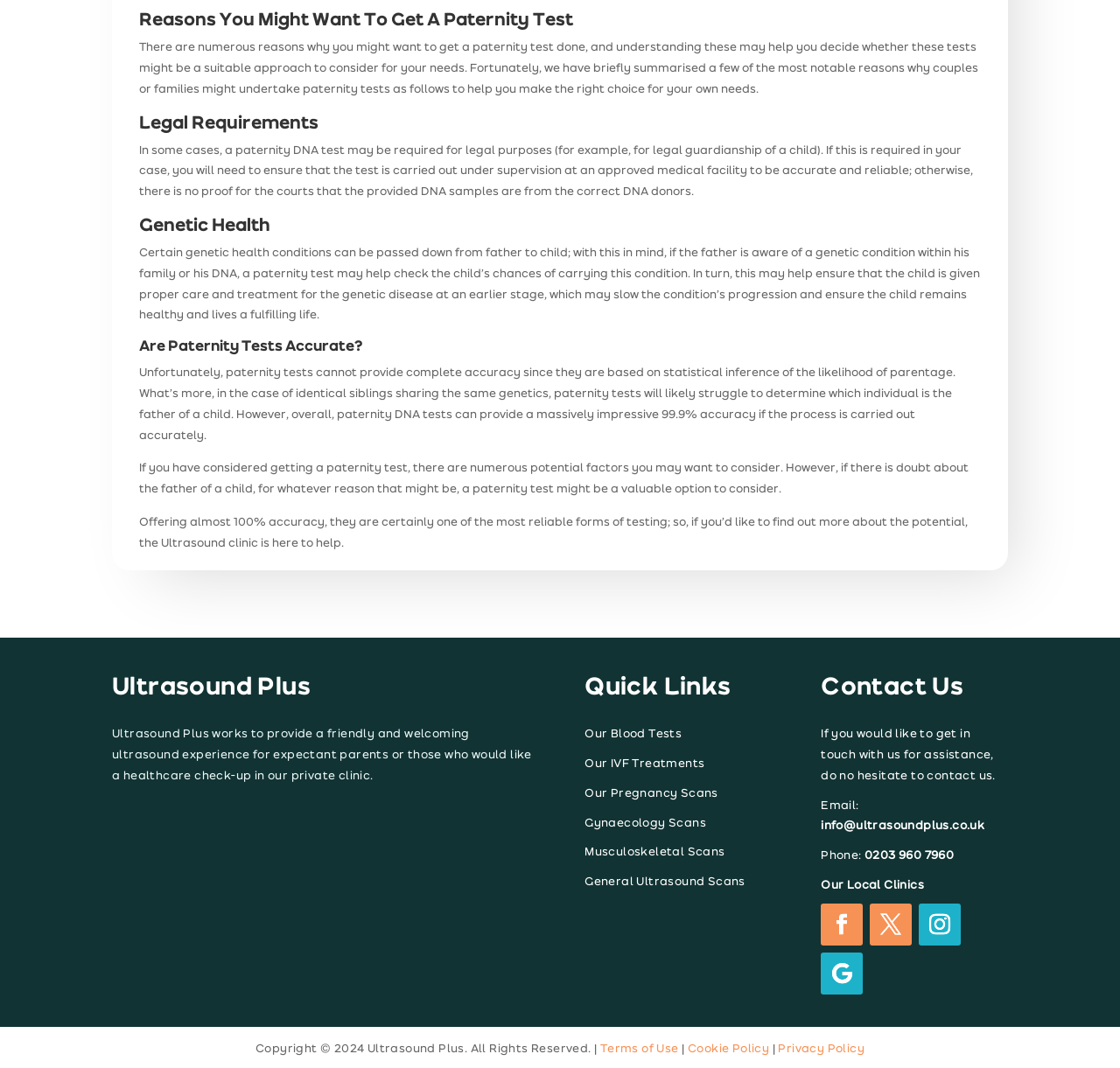What is the main purpose of paternity tests?
Using the image as a reference, answer the question in detail.

According to the webpage, paternity tests are used to determine the biological father of a child, and they can be used for legal purposes, to identify genetic health conditions, and to provide peace of mind for individuals who are unsure about their parentage.